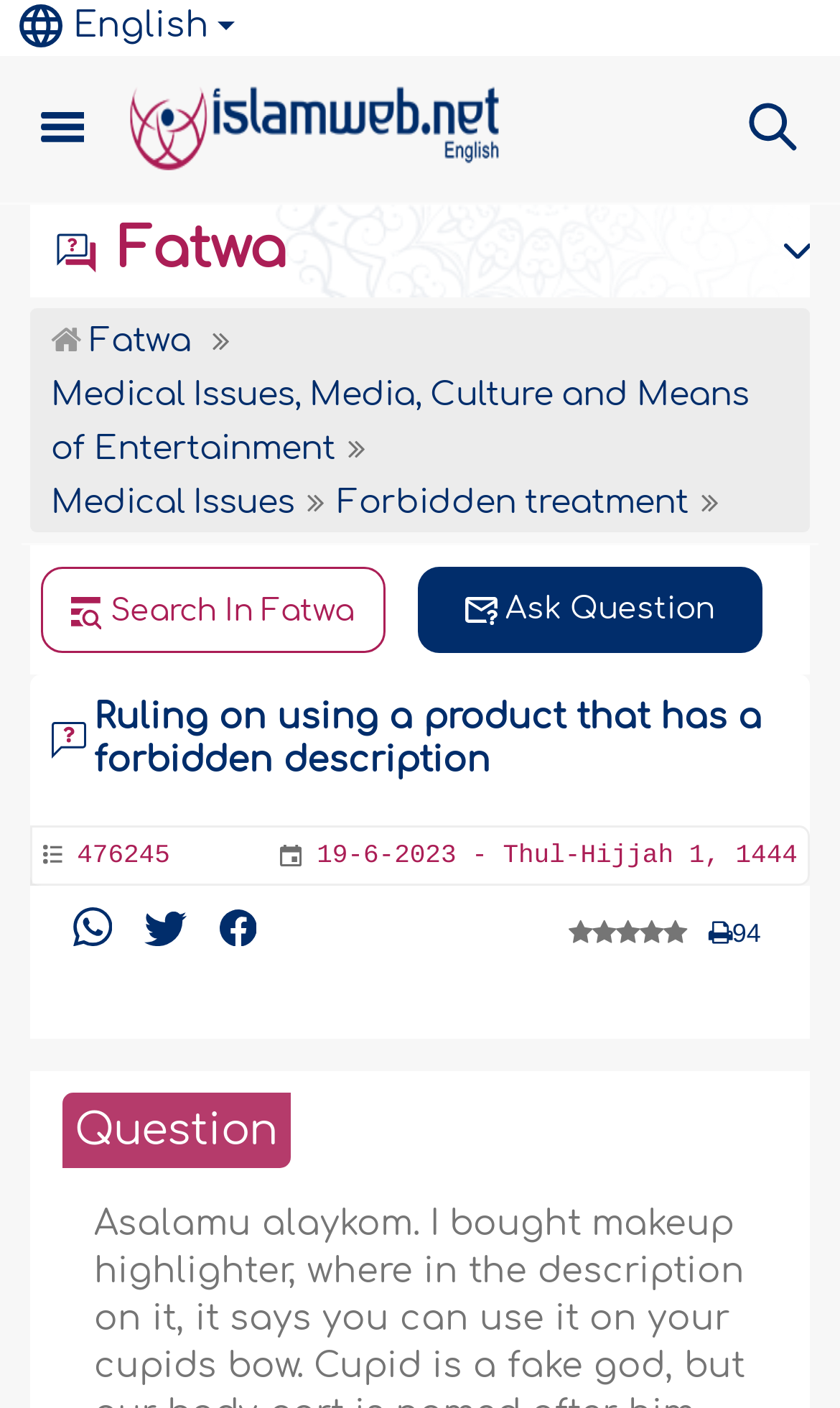Provide a one-word or short-phrase answer to the question:
What is the rating of the question?

94